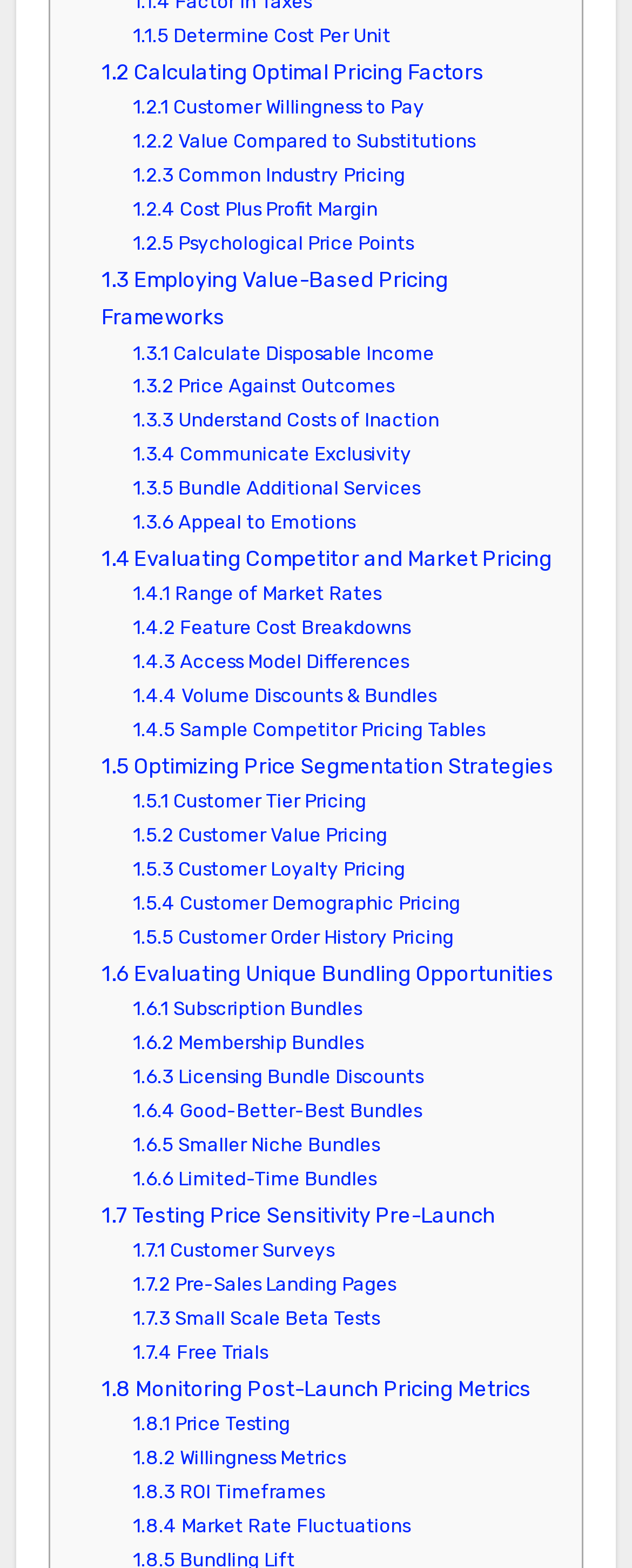Please find and report the bounding box coordinates of the element to click in order to perform the following action: "Go to '1.2 Calculating Optimal Pricing Factors'". The coordinates should be expressed as four float numbers between 0 and 1, in the format [left, top, right, bottom].

[0.16, 0.038, 0.766, 0.054]